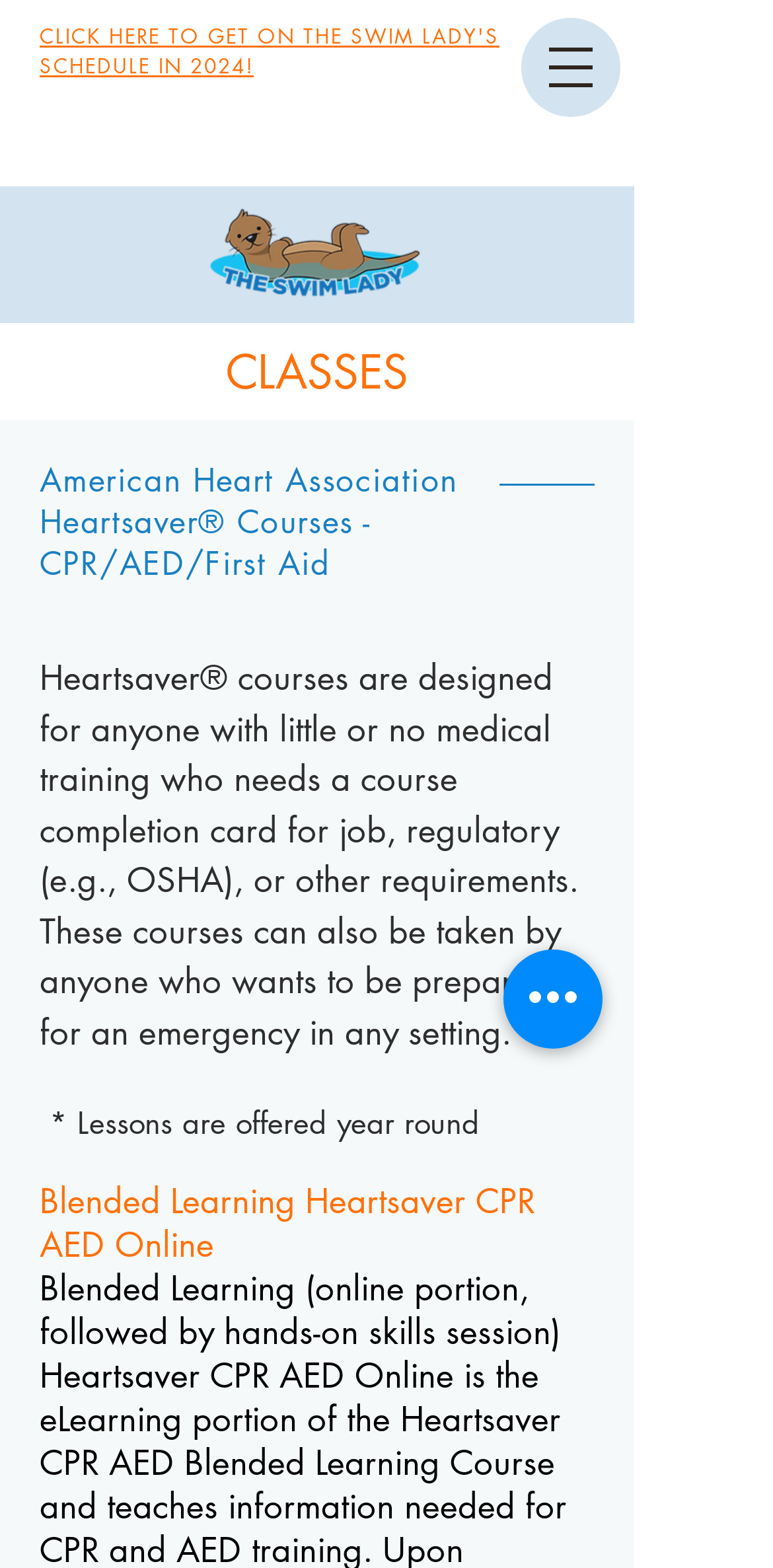Answer the question with a single word or phrase: 
When are the lessons offered?

Year-round